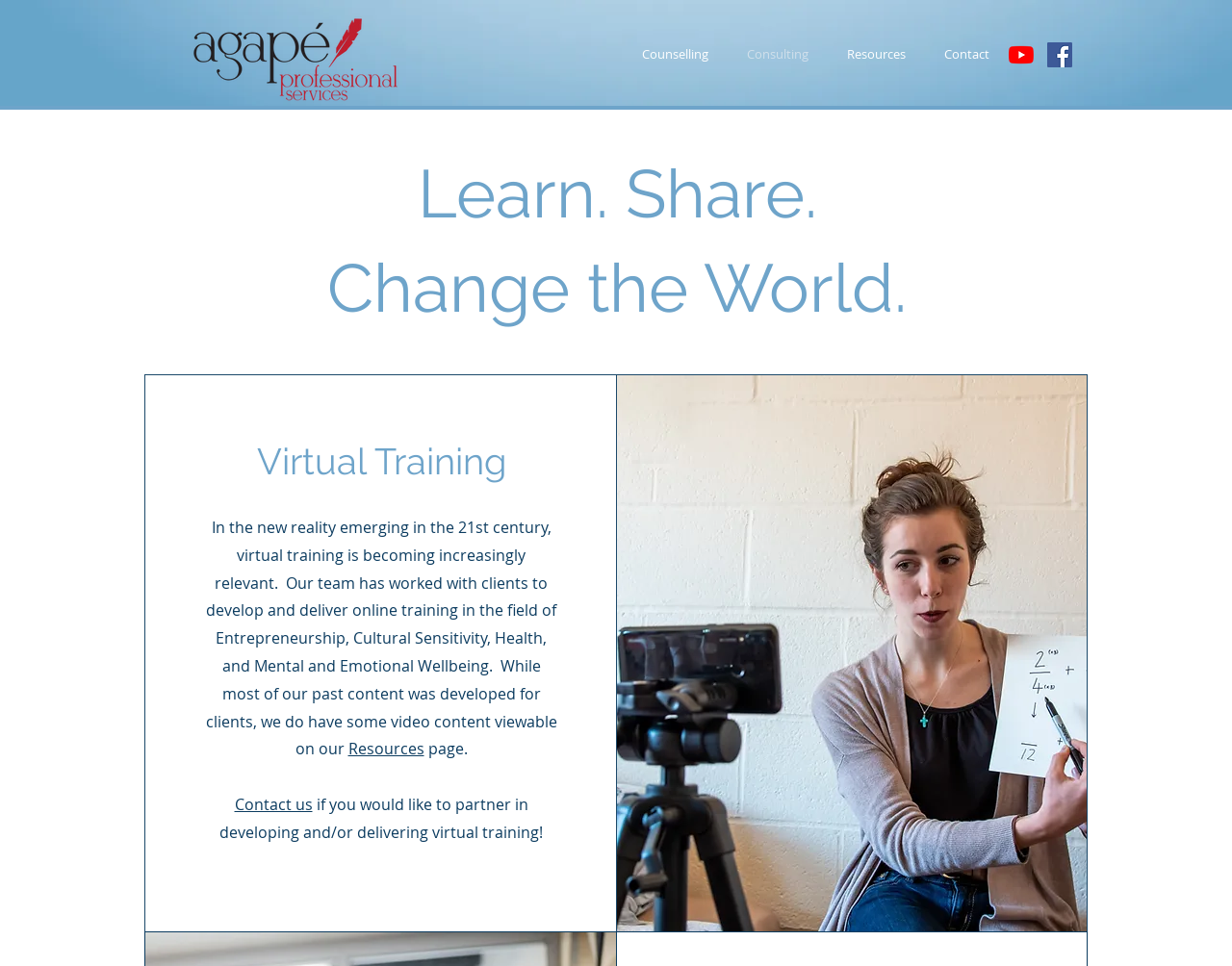Respond to the following question with a brief word or phrase:
What is the purpose of contacting Agapé Professional Services?

To partner in developing virtual training